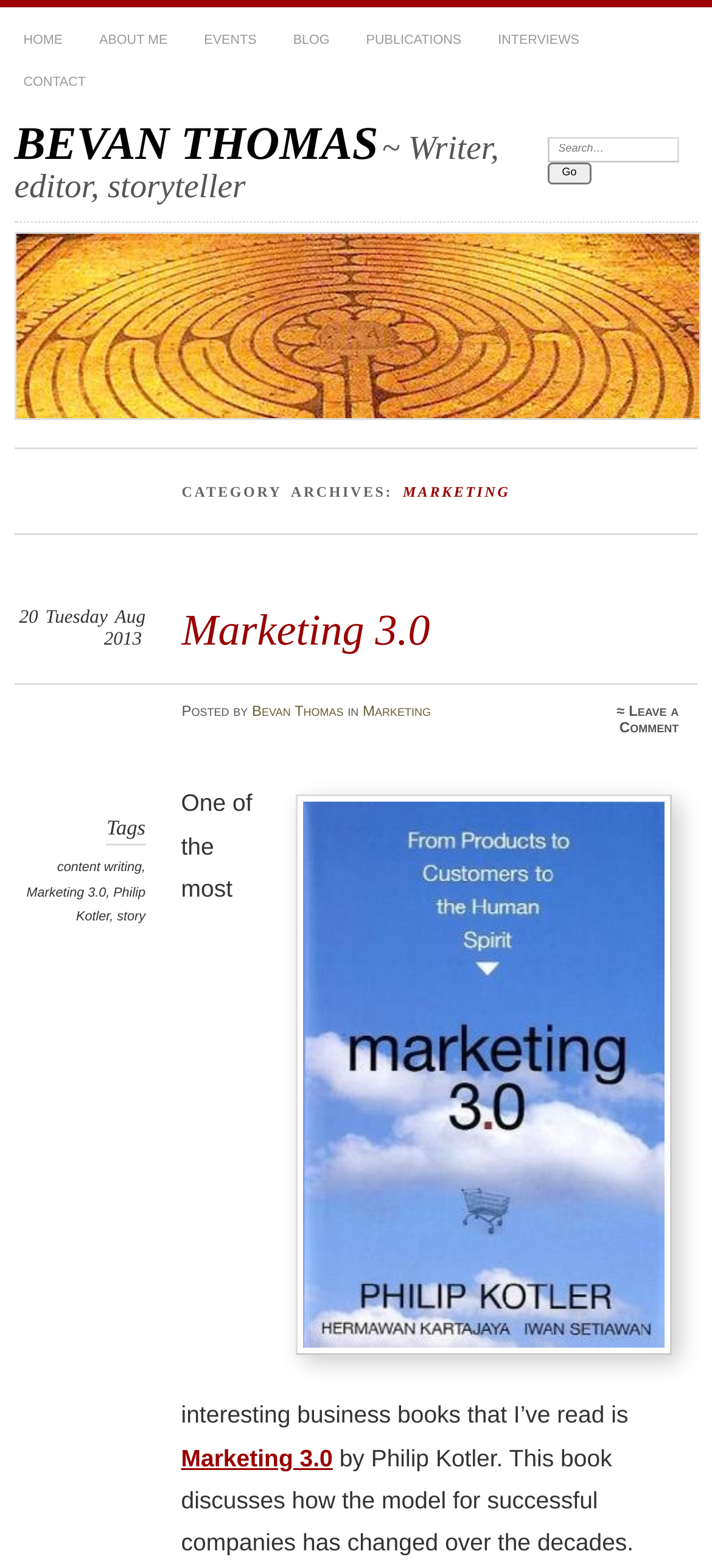Determine the bounding box of the UI component based on this description: "Leave a Comment". The bounding box coordinates should be four float values between 0 and 1, i.e., [left, top, right, bottom].

[0.87, 0.449, 0.953, 0.47]